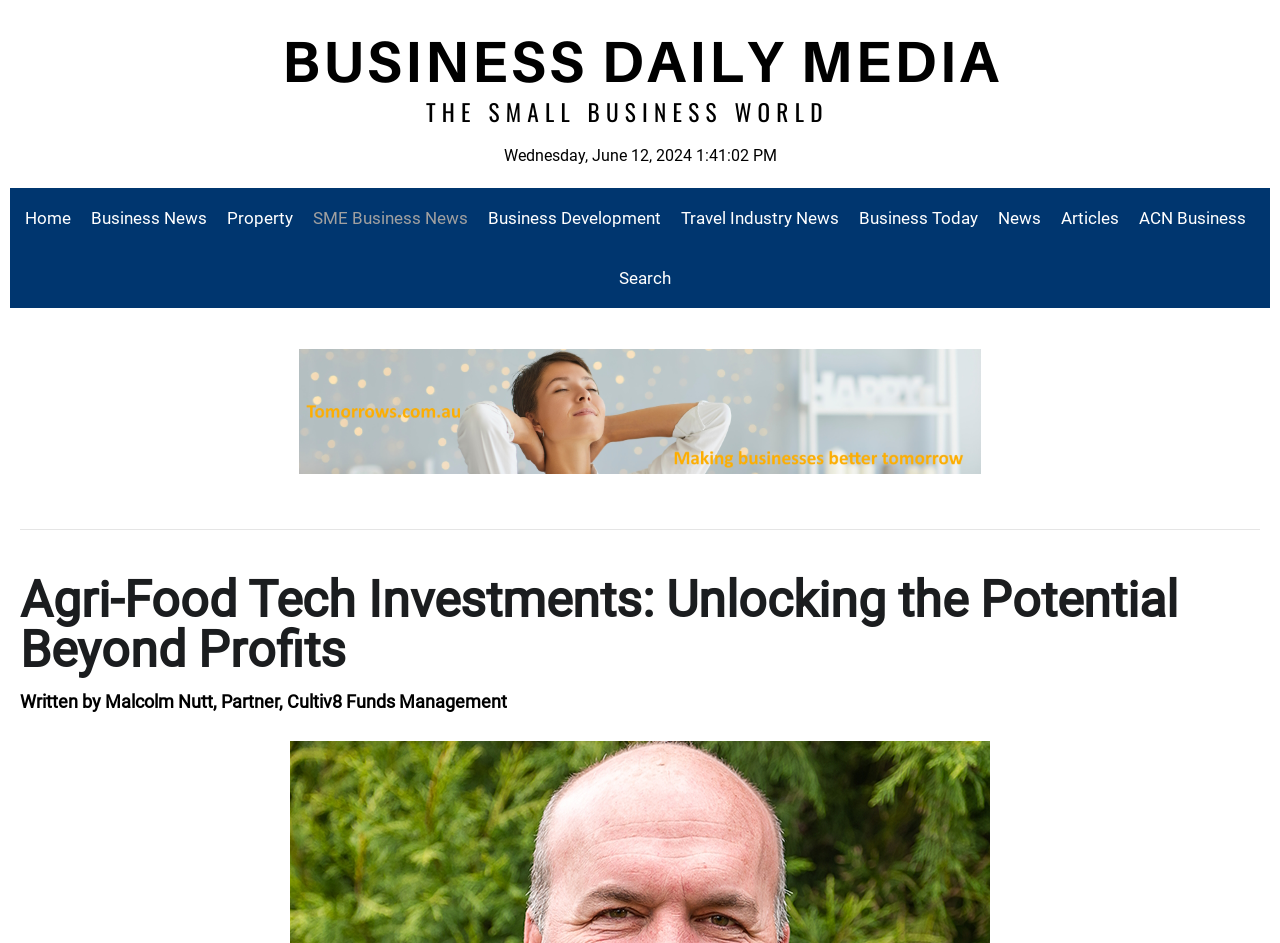What is the organization associated with the author?
Give a single word or phrase answer based on the content of the image.

Cultiv8 Funds Management